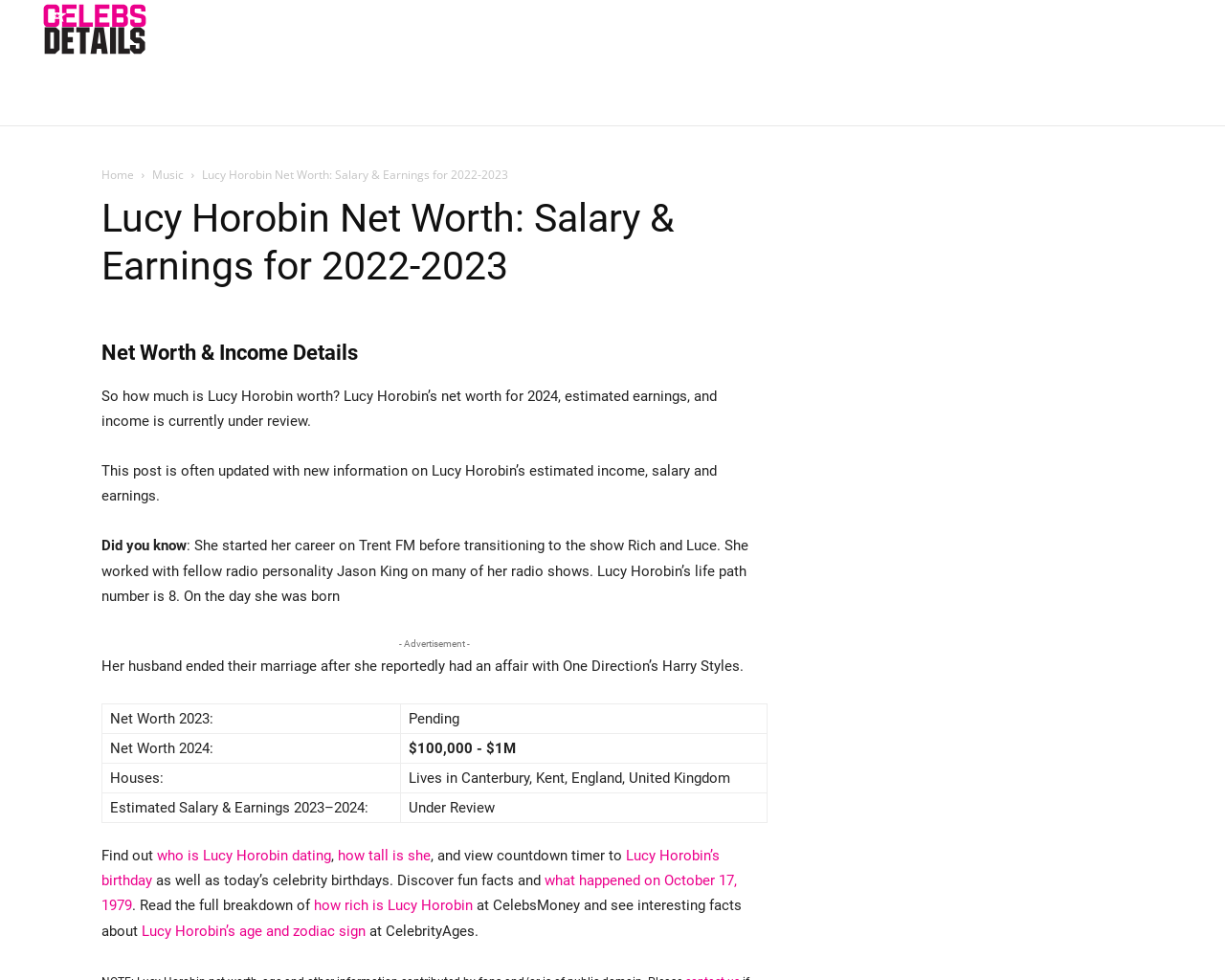Give a succinct answer to this question in a single word or phrase: 
What was Lucy Horobin's previous radio show?

Rich and Luce